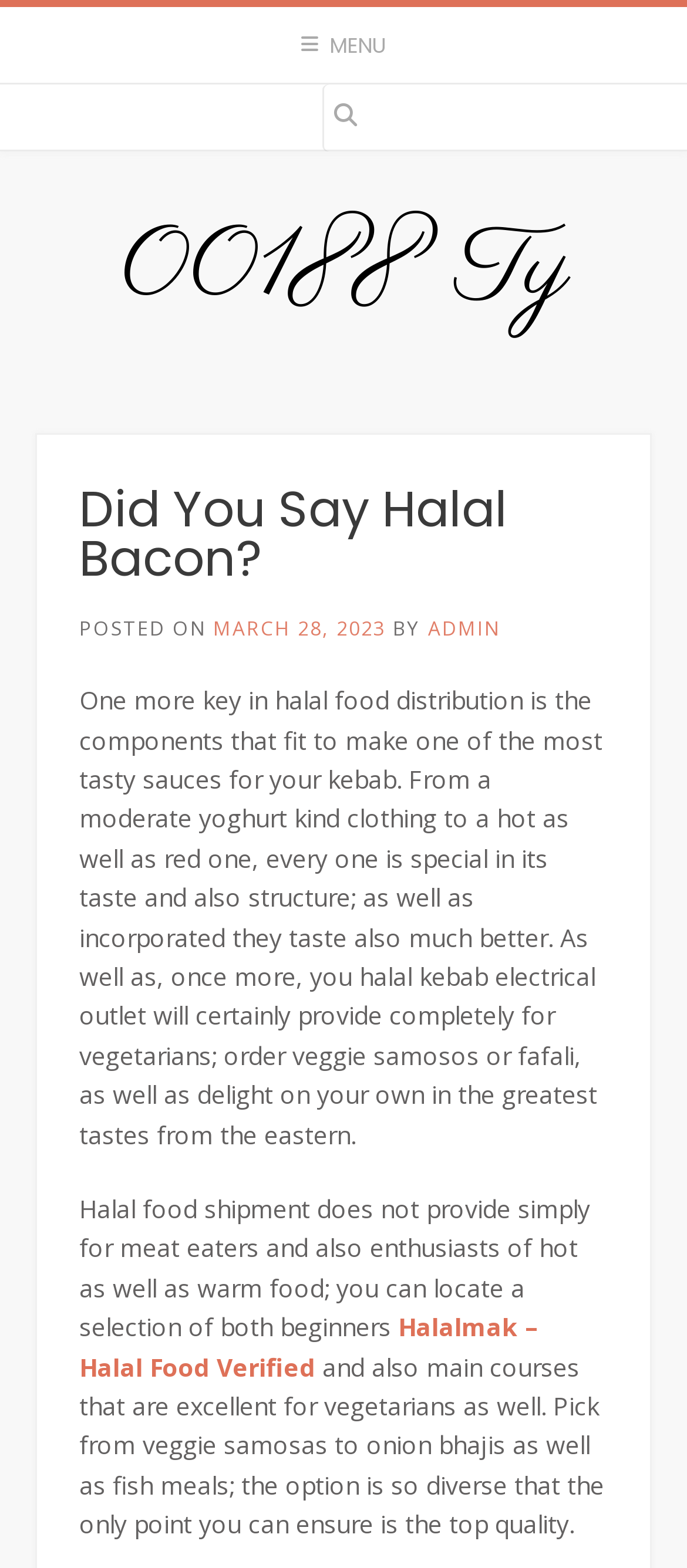Utilize the details in the image to give a detailed response to the question: What is the date of the post?

I found the date of the post by looking at the link 'MARCH 28, 2023' which is located below the heading '00188 Ty' and next to the text 'POSTED ON'.